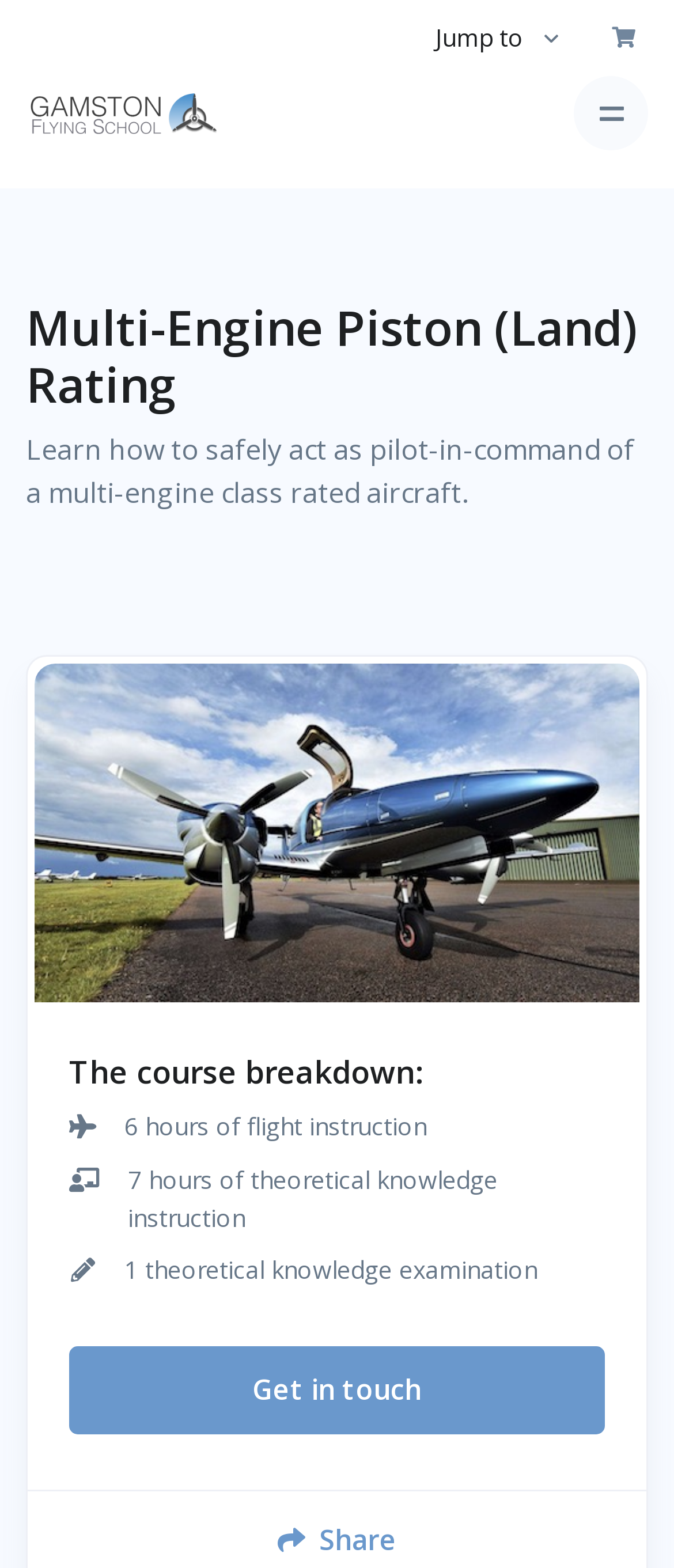Answer in one word or a short phrase: 
How many hours of flight instruction are included?

6 hours